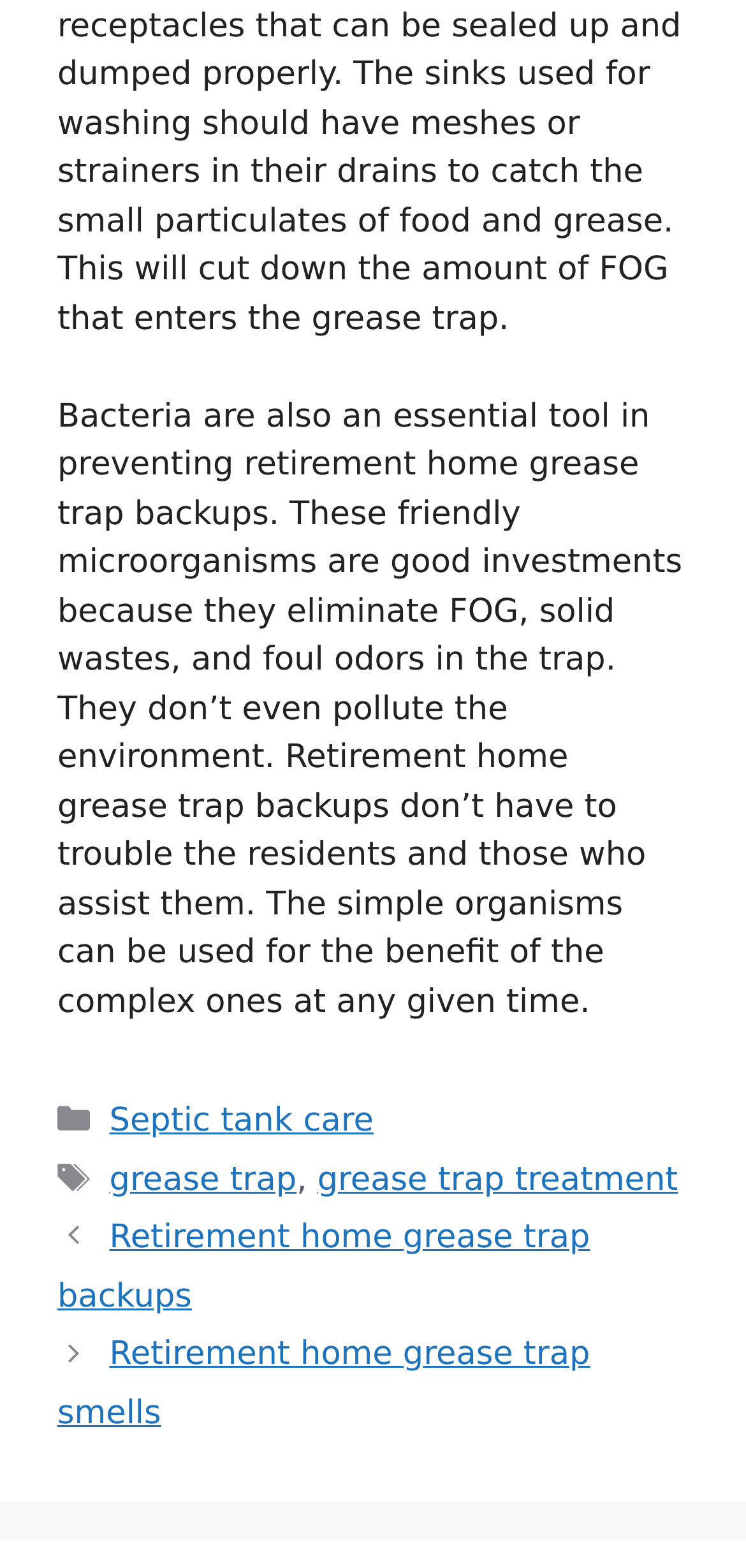How many links are in the footer? Observe the screenshot and provide a one-word or short phrase answer.

5